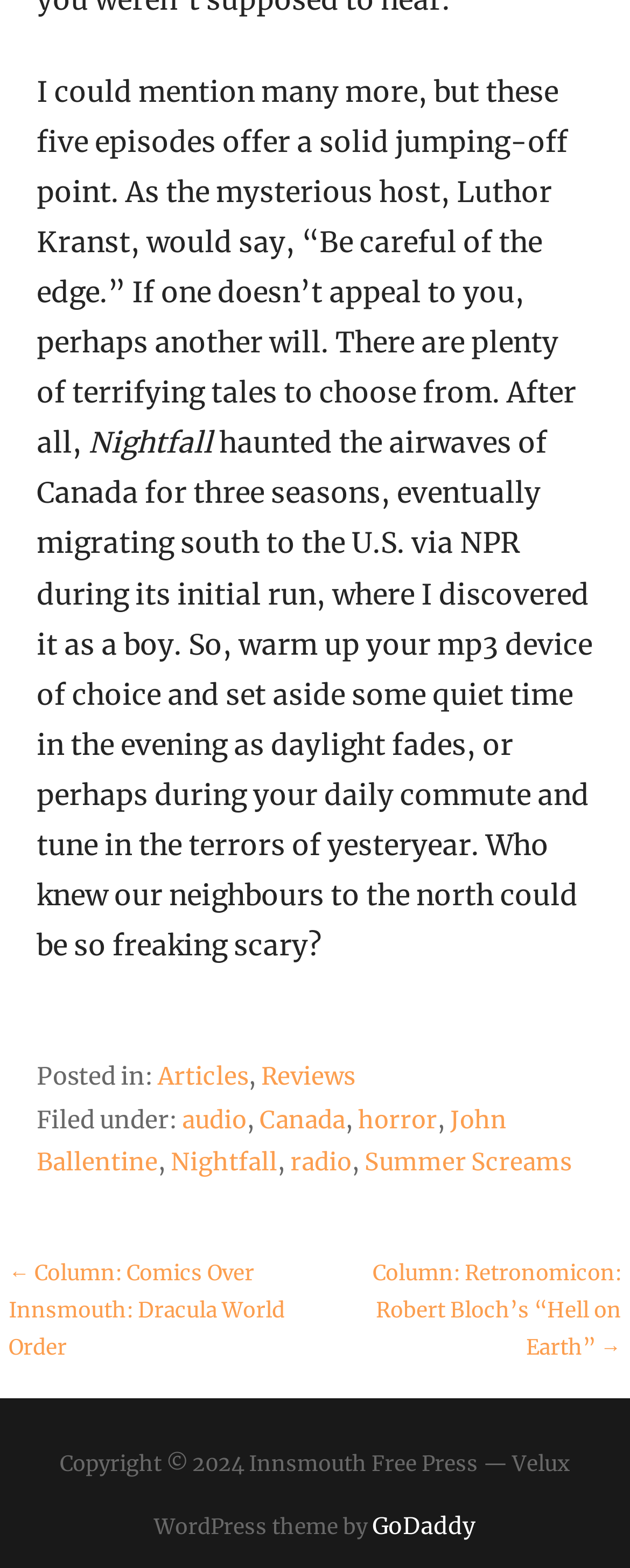Locate the bounding box of the UI element with the following description: "Nightfall".

[0.271, 0.732, 0.44, 0.751]